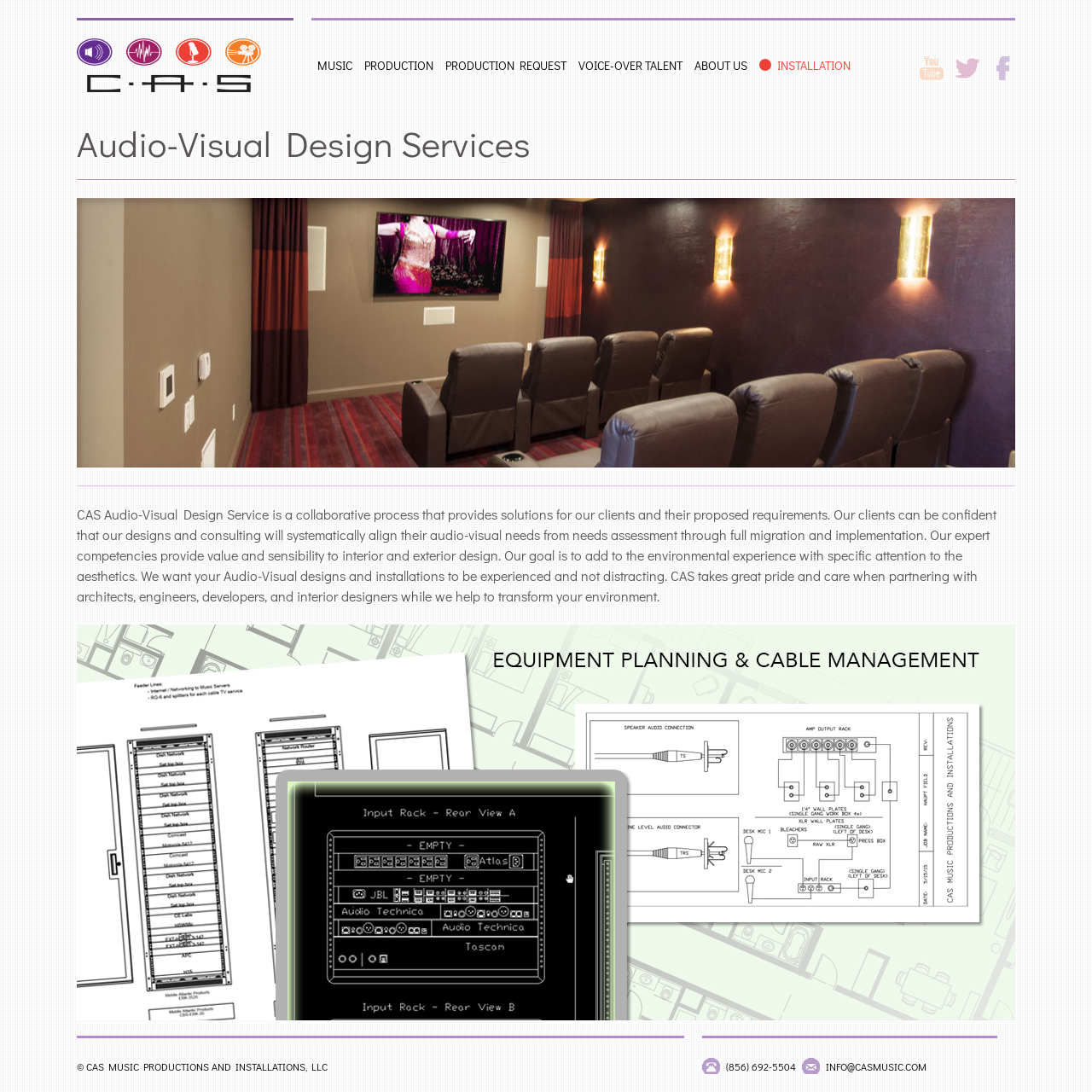How can clients contact CAS?
Please answer the question with a single word or phrase, referencing the image.

Phone and email